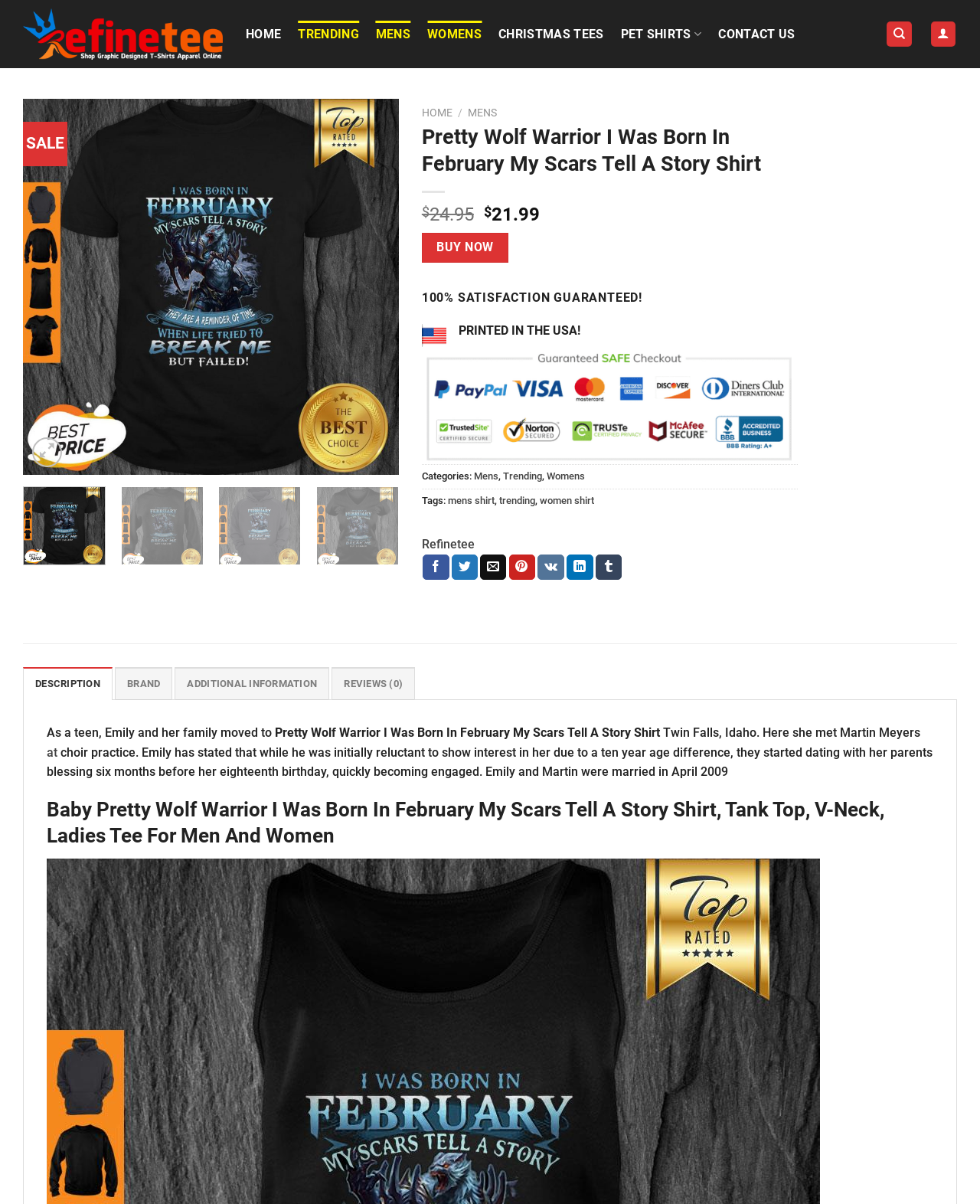Highlight the bounding box coordinates of the element that should be clicked to carry out the following instruction: "Share the product on Facebook". The coordinates must be given as four float numbers ranging from 0 to 1, i.e., [left, top, right, bottom].

[0.432, 0.46, 0.458, 0.482]